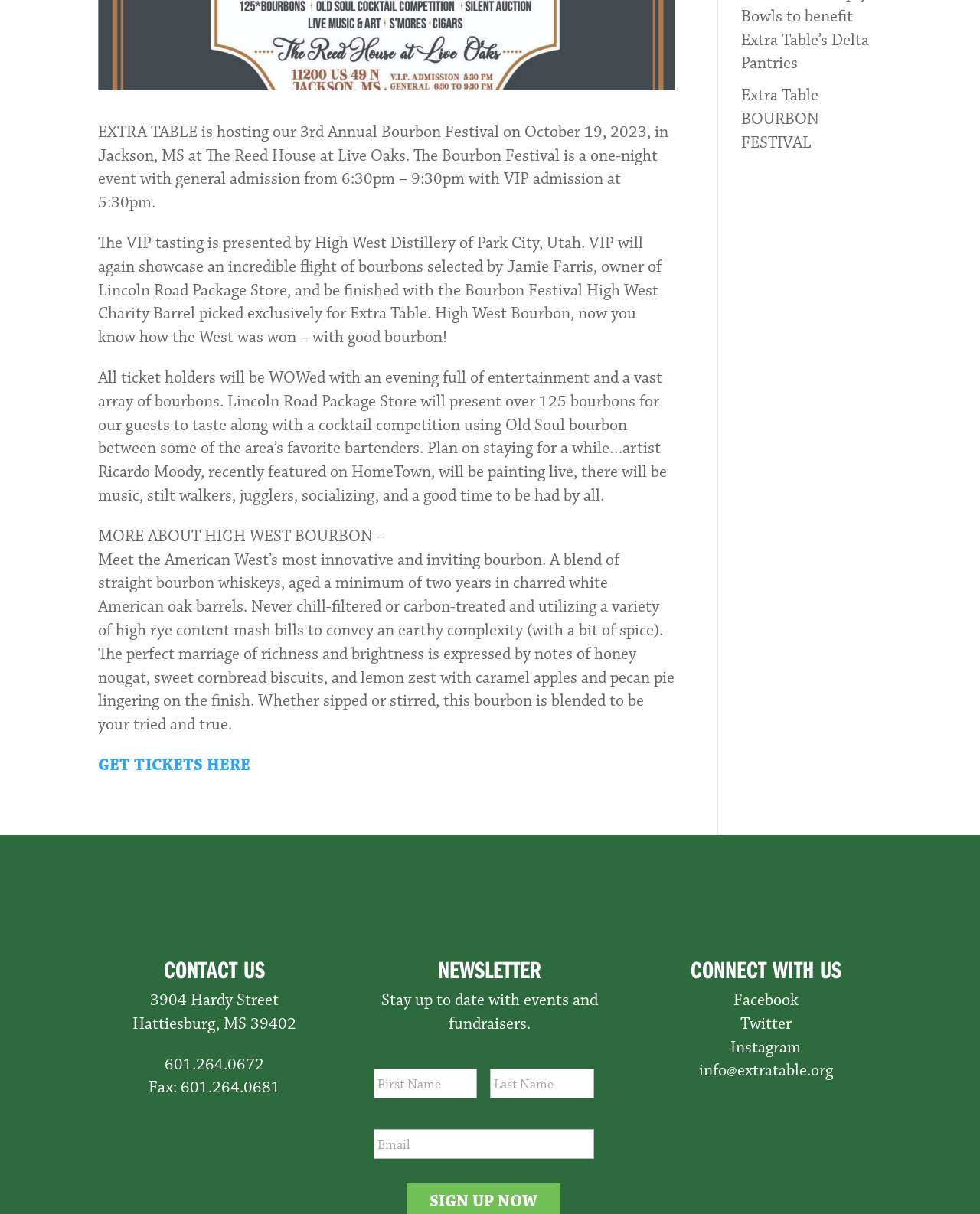Identify the bounding box of the HTML element described here: "parent_node: Last name="input_1.6" placeholder="Last Name"". Provide the coordinates as four float numbers between 0 and 1: [left, top, right, bottom].

[0.5, 0.88, 0.606, 0.905]